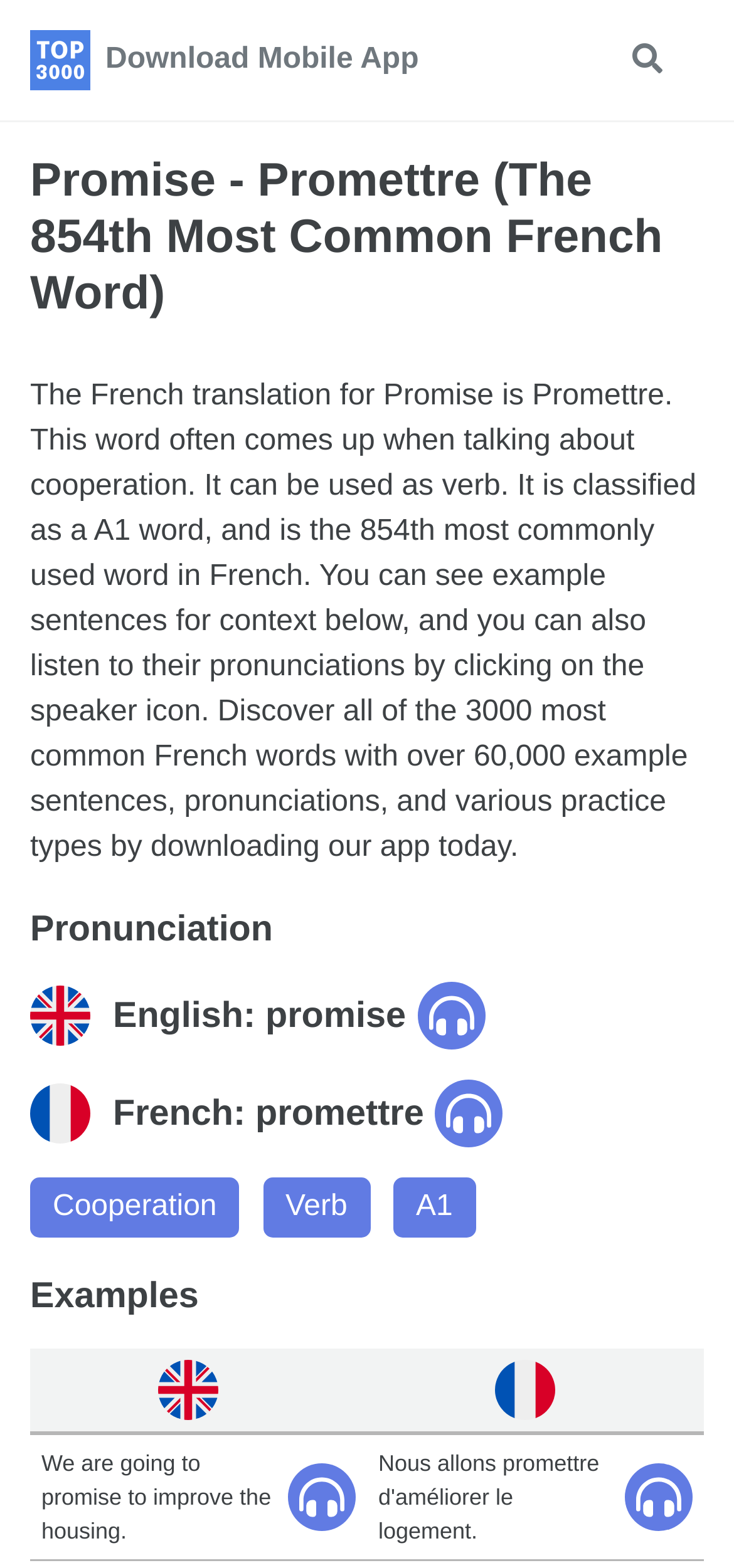Provide the bounding box coordinates for the specified HTML element described in this description: "parent_node: Download Mobile App". The coordinates should be four float numbers ranging from 0 to 1, in the format [left, top, right, bottom].

[0.041, 0.019, 0.123, 0.058]